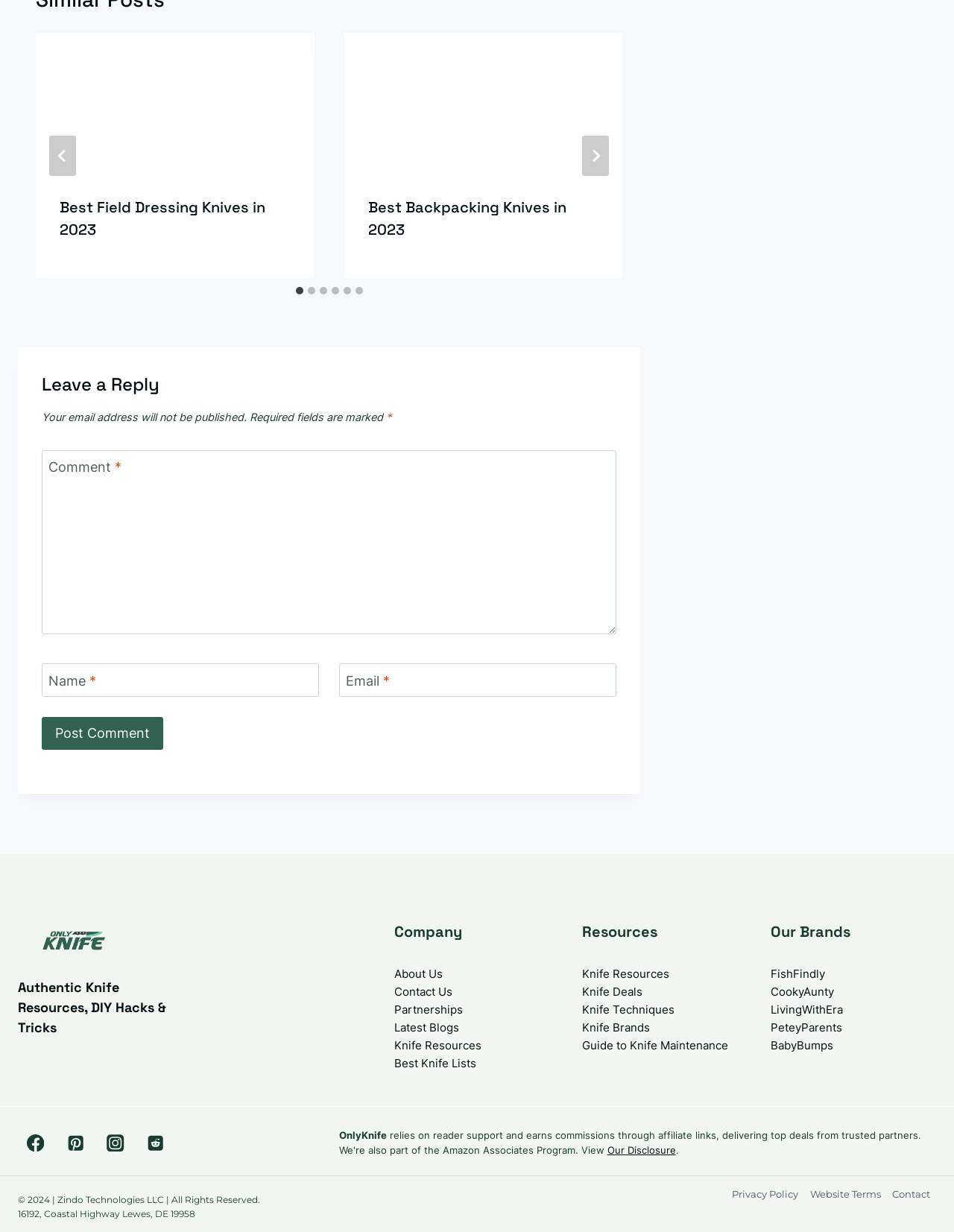Indicate the bounding box coordinates of the element that needs to be clicked to satisfy the following instruction: "Contact supplier". The coordinates should be four float numbers between 0 and 1, i.e., [left, top, right, bottom].

None